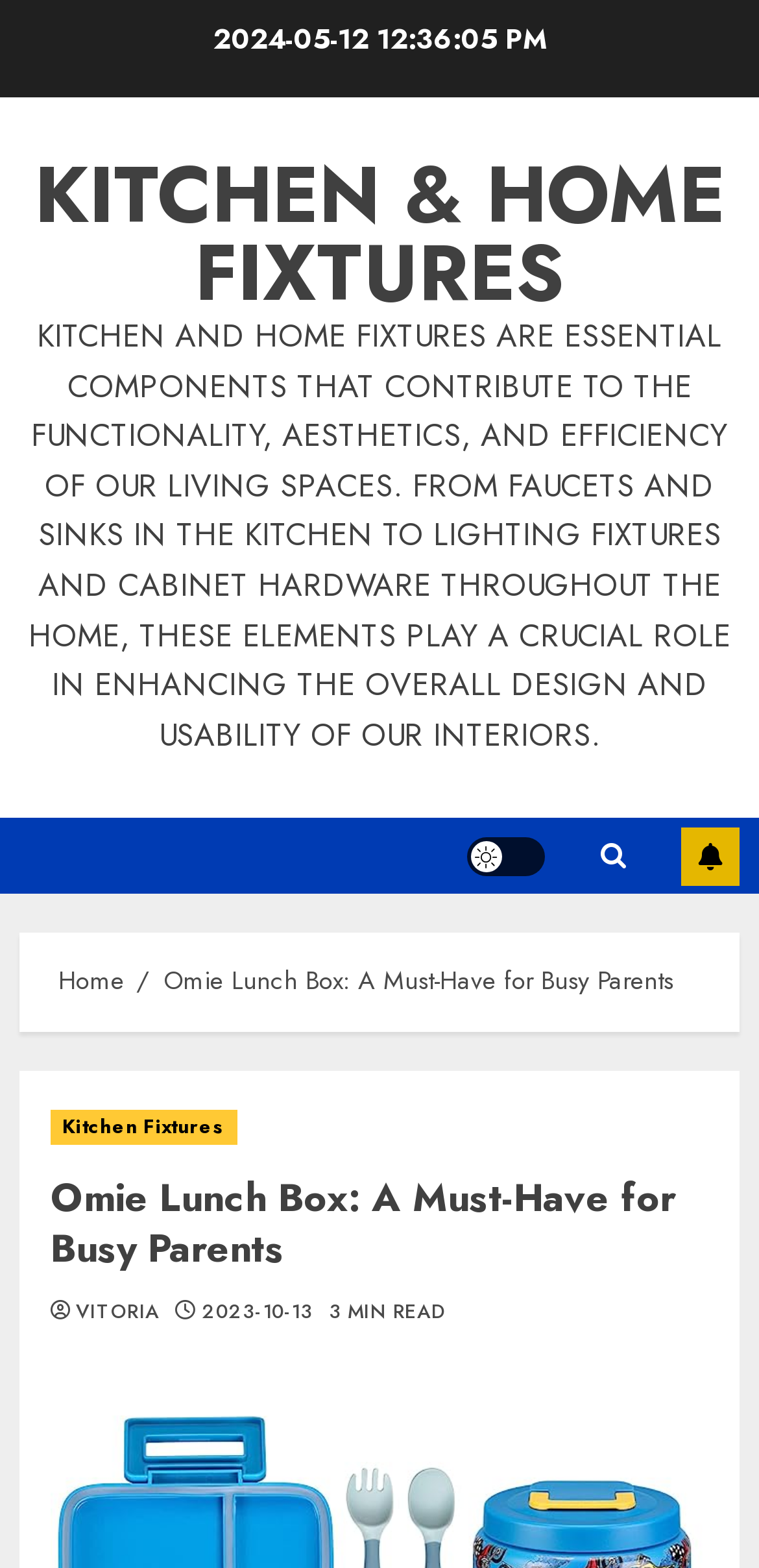Respond concisely with one word or phrase to the following query:
What is the date of the article?

2023-10-13